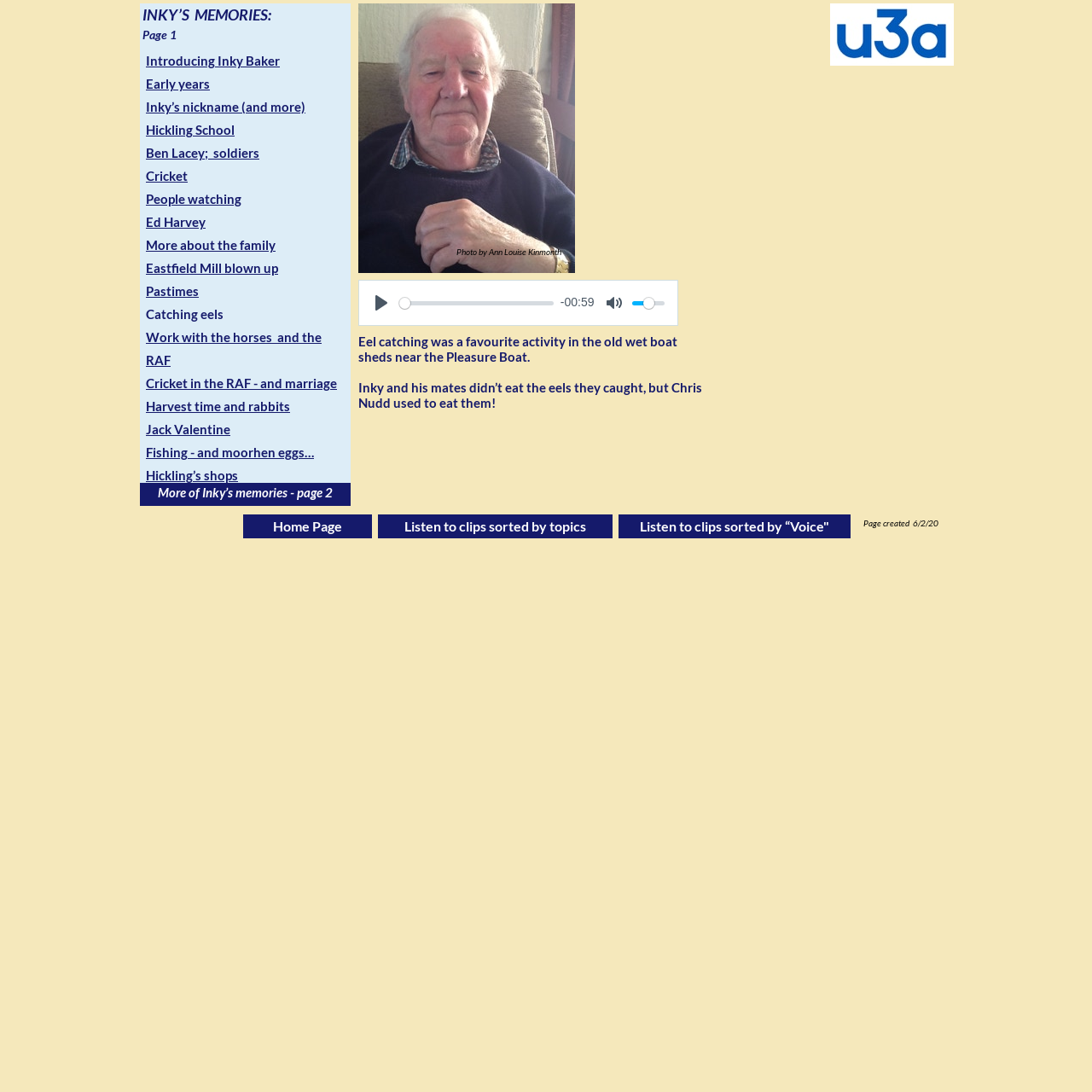What is the topic of the image on the webpage?
Look at the image and answer the question using a single word or phrase.

Eel catching